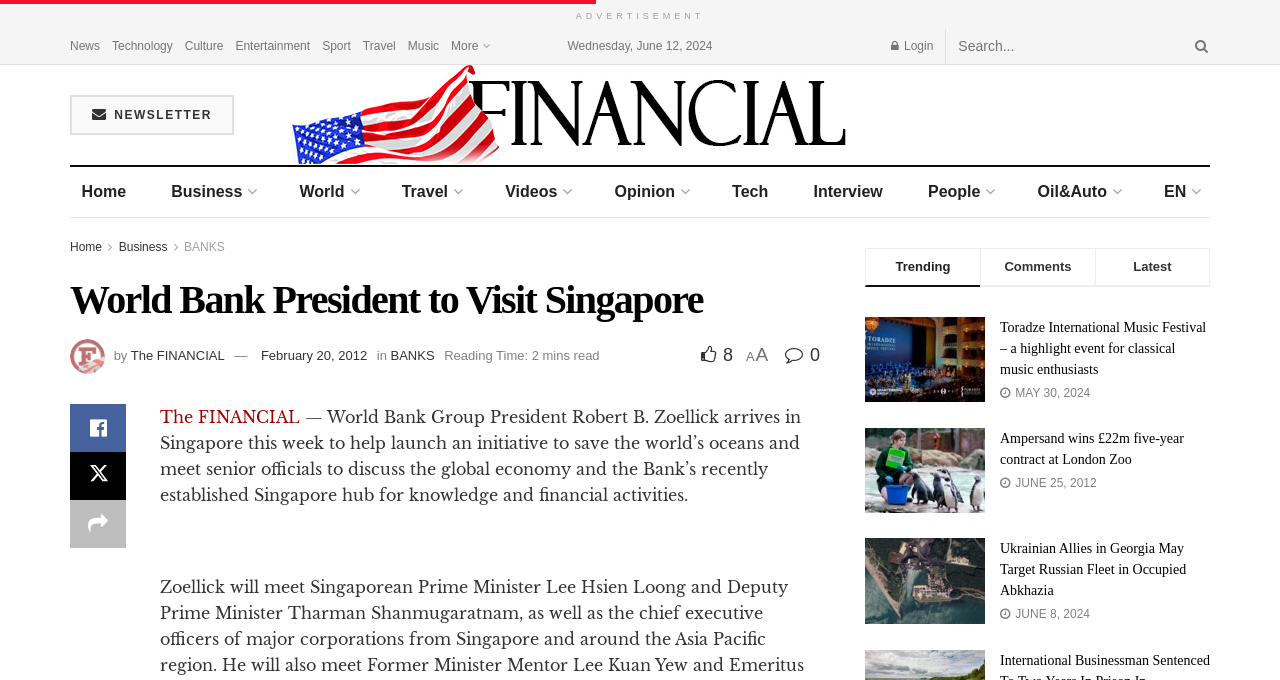Using a single word or phrase, answer the following question: 
What is the name of the president visiting Singapore?

Robert B. Zoellick